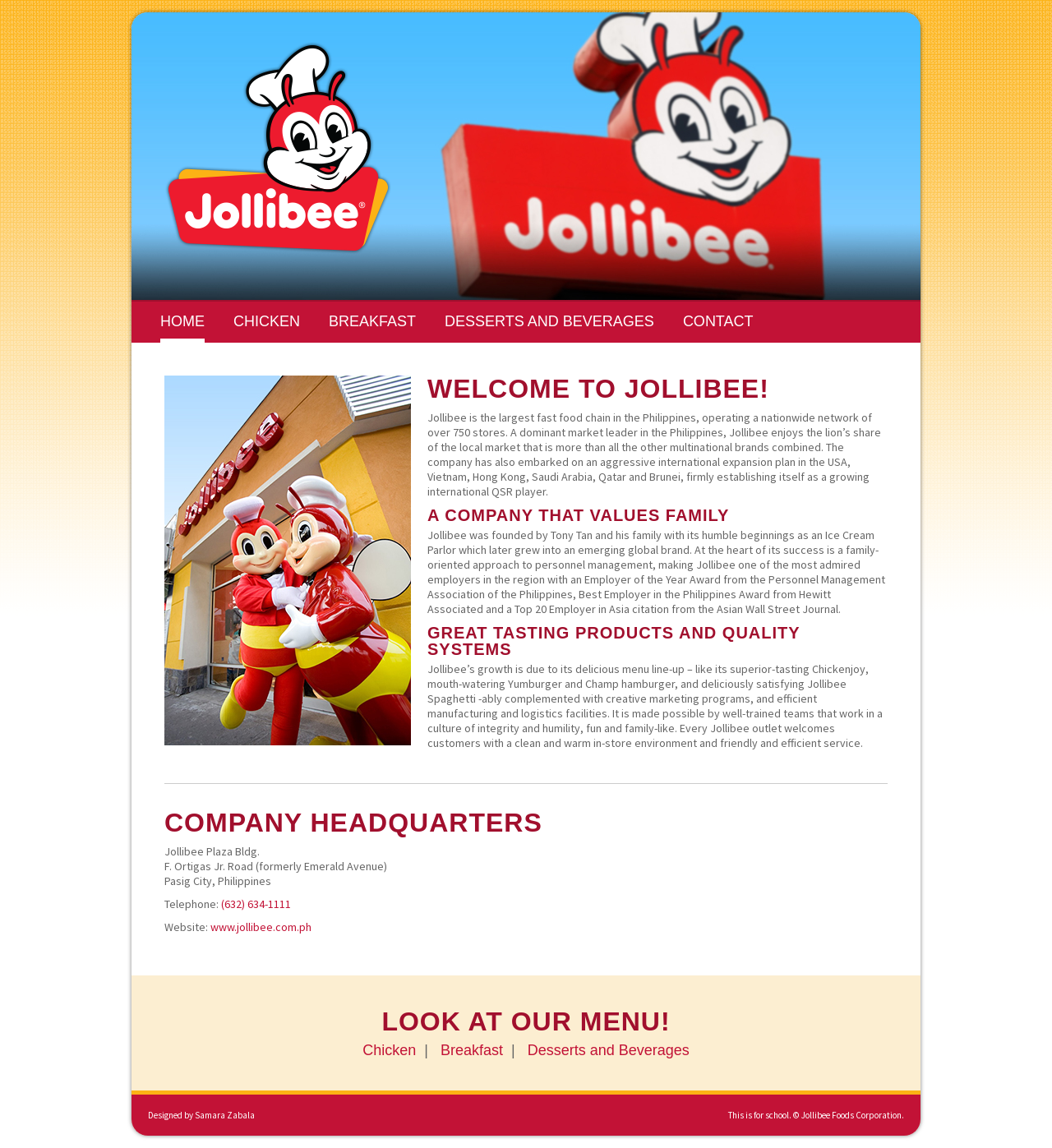What is the name of the company? Observe the screenshot and provide a one-word or short phrase answer.

Jollibee